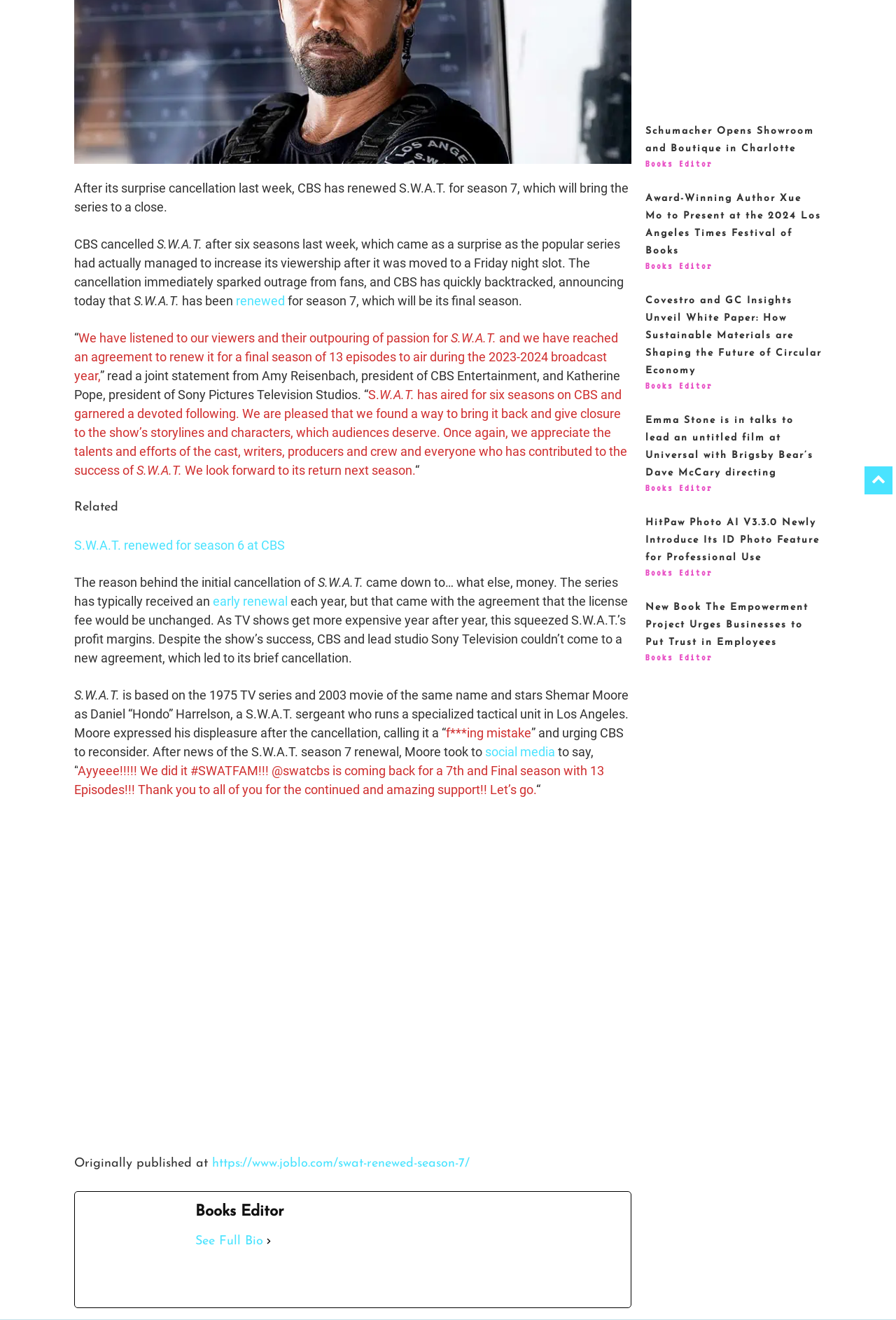Predict the bounding box of the UI element that fits this description: "See Full Bio".

[0.218, 0.933, 0.294, 0.947]